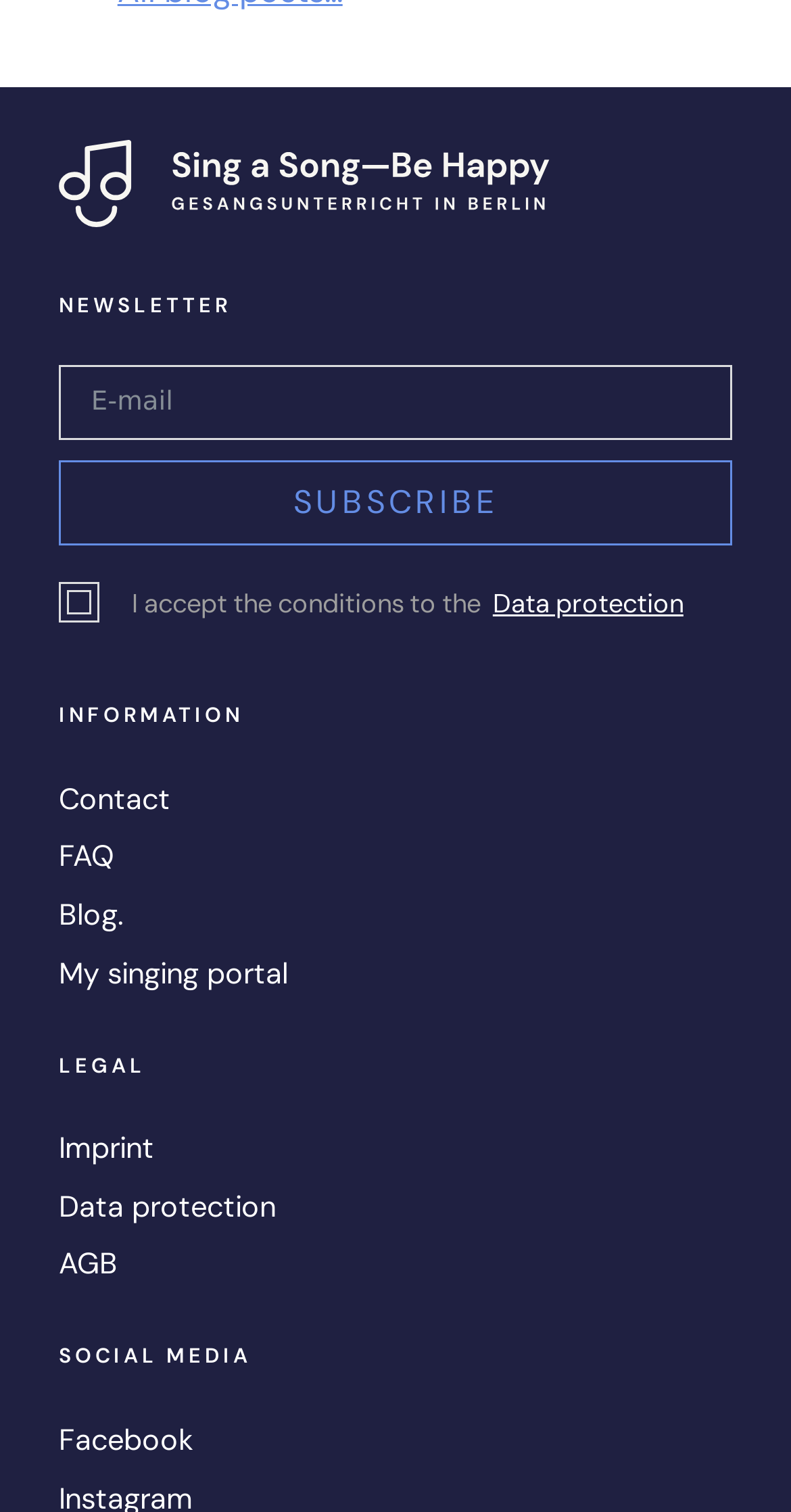Determine the bounding box coordinates for the area you should click to complete the following instruction: "Click on Sing a Song - Be Happy".

[0.074, 0.093, 0.697, 0.15]